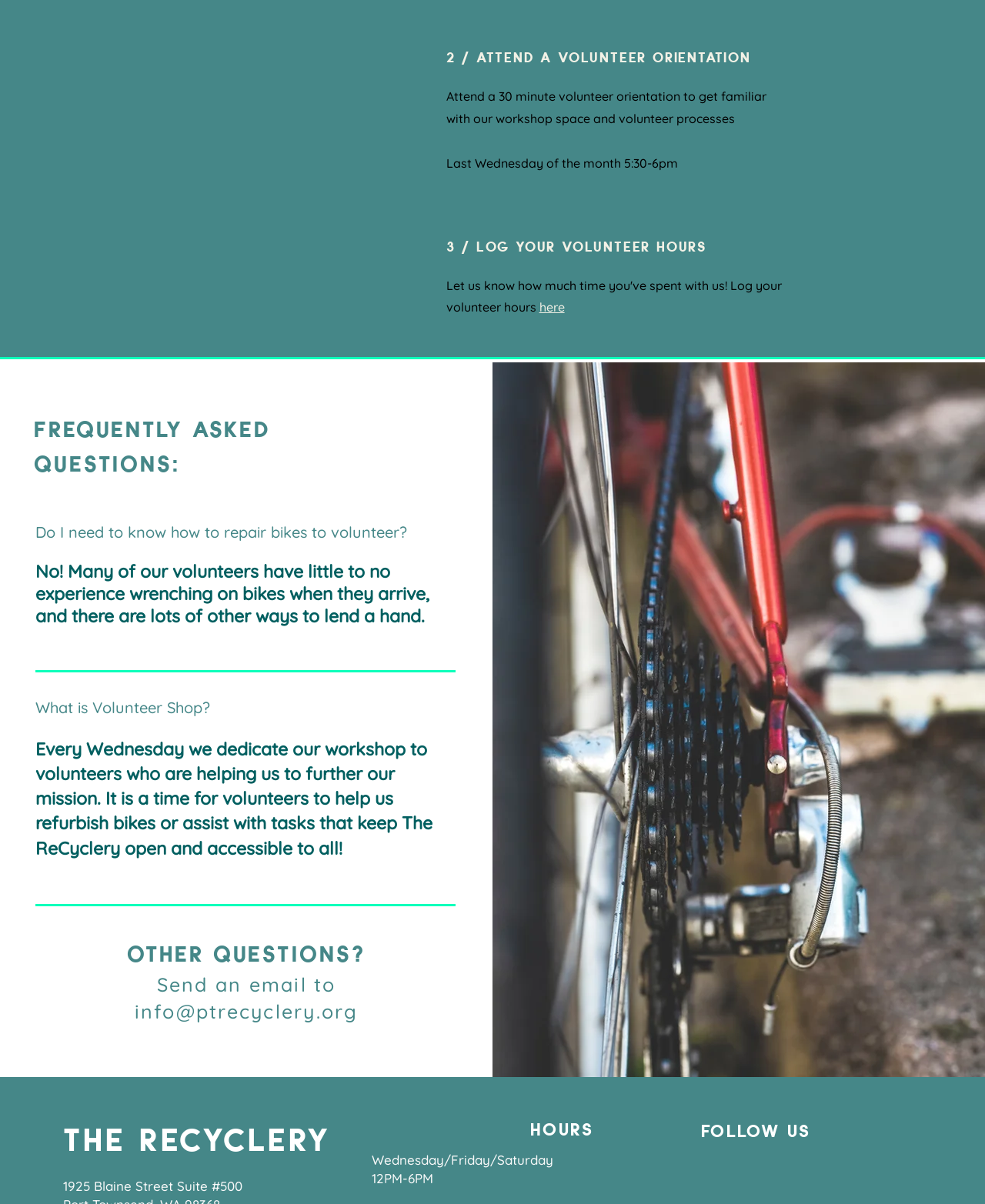What is the name of the organization?
Answer the question in a detailed and comprehensive manner.

The webpage mentions the name of the organization as The ReCyclery. This is mentioned at the bottom of the webpage.